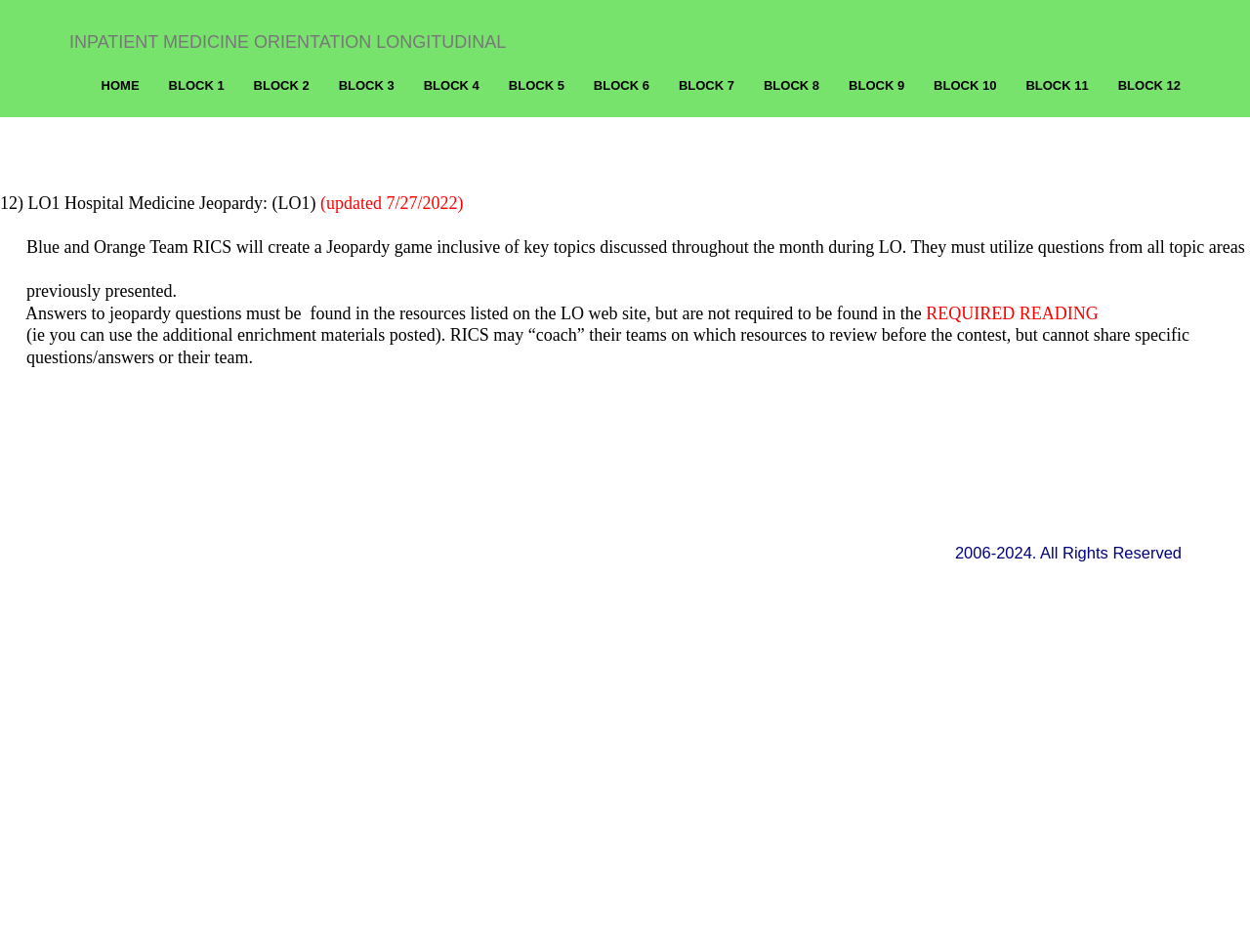Determine the bounding box coordinates of the clickable region to follow the instruction: "visit HOME".

[0.069, 0.07, 0.123, 0.111]